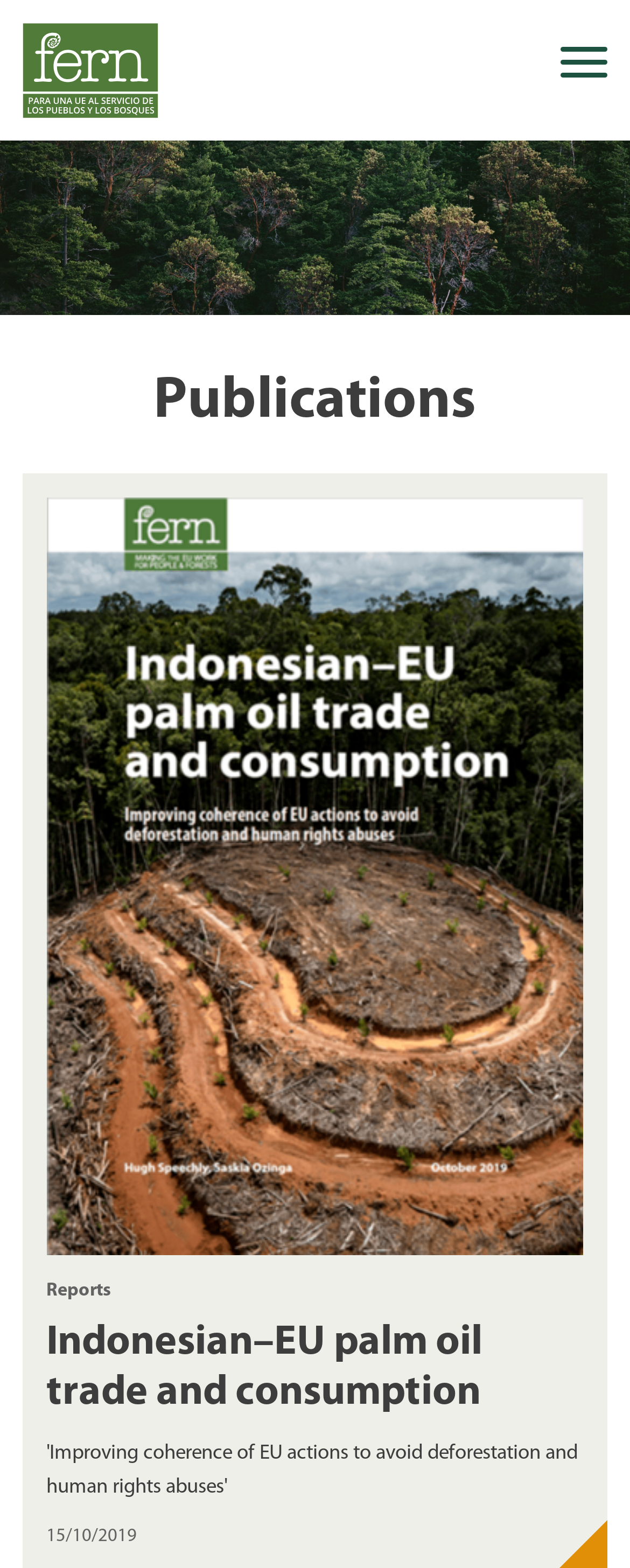Determine the bounding box coordinates of the UI element described below. Use the format (top-left x, top-left y, bottom-right x, bottom-right y) with floating point numbers between 0 and 1: aria-label="Palabras clave" name="query"

[0.037, 0.143, 0.852, 0.18]